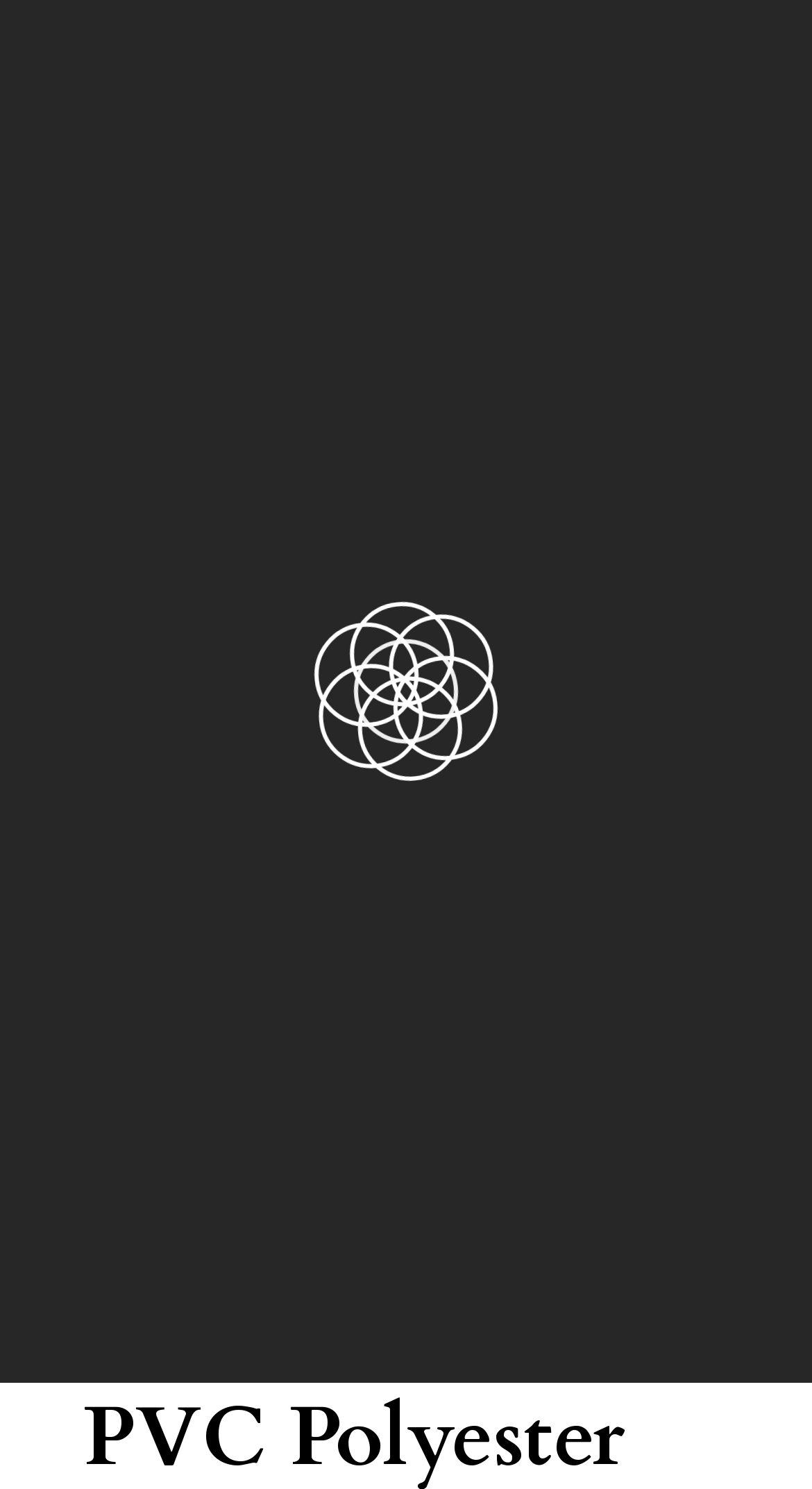Generate a thorough caption detailing the webpage content.

The webpage appears to be an e-commerce page, specifically showcasing a product, the PVC Polyester Raincoat. At the top of the page, there is a date displayed, "Thursday 13th June 2024". Below the date, there are four social media icons, represented by Unicode characters, aligned horizontally. 

To the right of the date, there is a link to the brand "Zqhgz". 

On the left side of the page, there is a main navigation menu labeled "Main Menu". Within this menu, there is a dropdown link with no text, which contains a submenu item labeled "BUSINESS". 

The overall layout of the page suggests that the product information and details will be presented below these top-level elements.